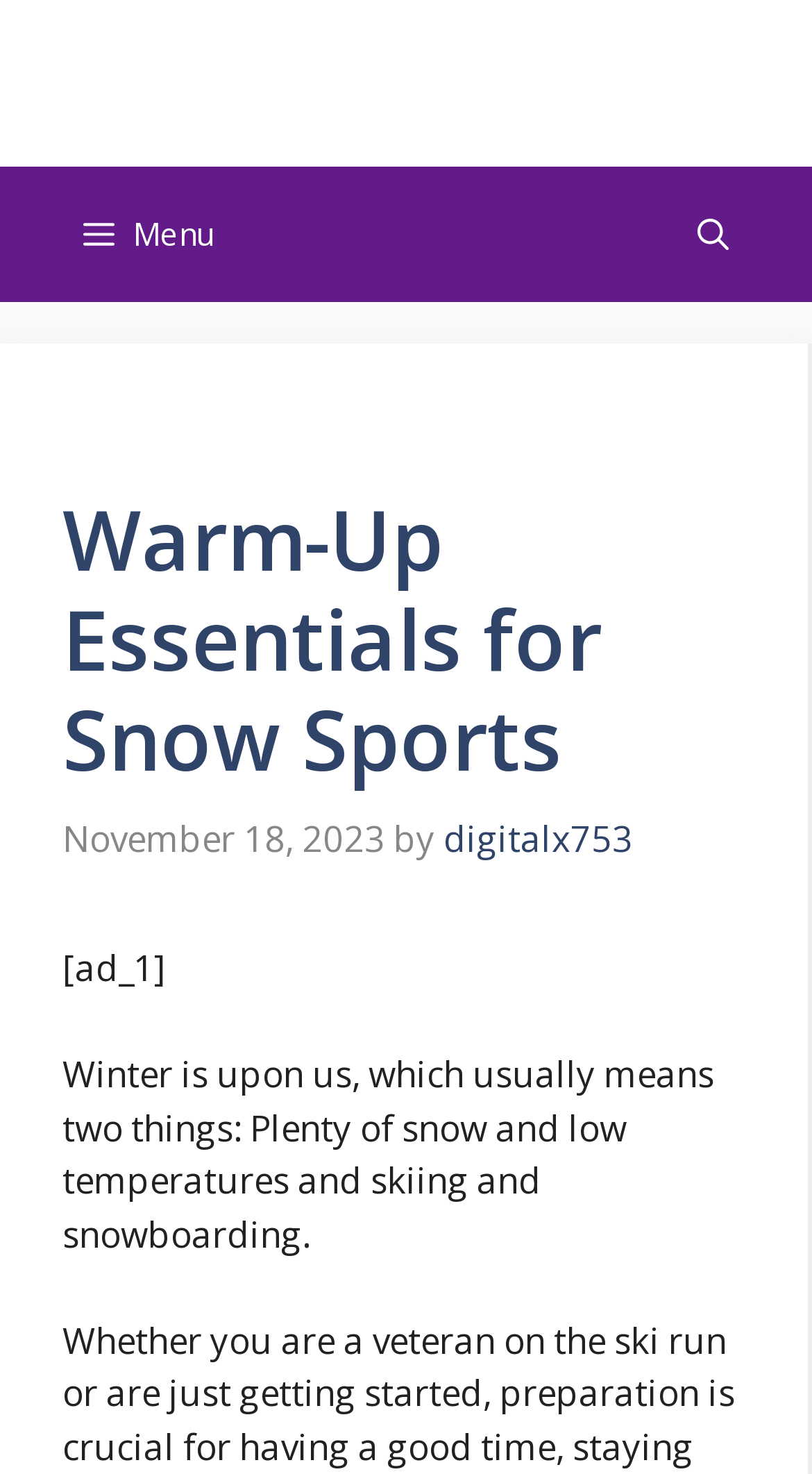Give a complete and precise description of the webpage's appearance.

The webpage is about "Warm-Up Essentials for Snow Sports" and appears to be a blog post or article. At the top, there is a banner with the site's name and a navigation menu with two buttons: "Menu" and "Open search". The "Menu" button is located on the left side, while the "Open search" button is on the right side.

Below the navigation menu, there is a header section that contains the title "Warm-Up Essentials for Snow Sports" in a large font size. Next to the title, there is a timestamp indicating that the article was published on "November 18, 2023", followed by the author's name "digitalx753".

Underneath the header section, there is a paragraph of text that starts with "Winter is upon us, which usually means two things: Plenty of snow and low temperatures and skiing and snowboarding." This paragraph is likely the introduction to the article.

There is also an advertisement or sponsored content section marked as "[ad_1]" located above the main article content.